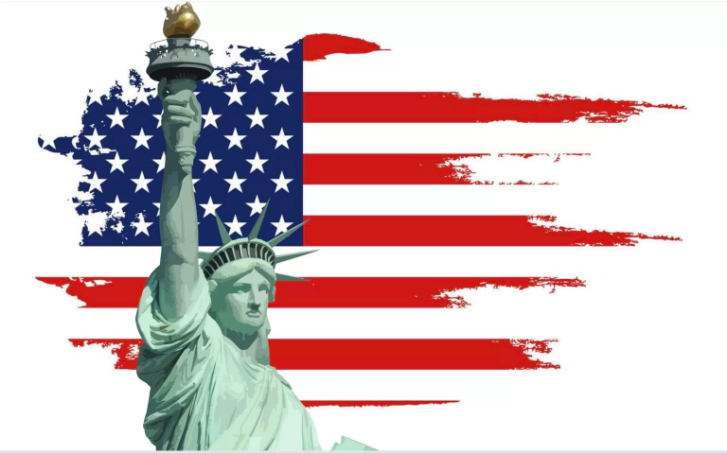What colors are used to depict the American flag?
Utilize the image to construct a detailed and well-explained answer.

The American flag in the background of the image is depicted with bold strokes of red, white, and blue, which enhances the sense of patriotism.